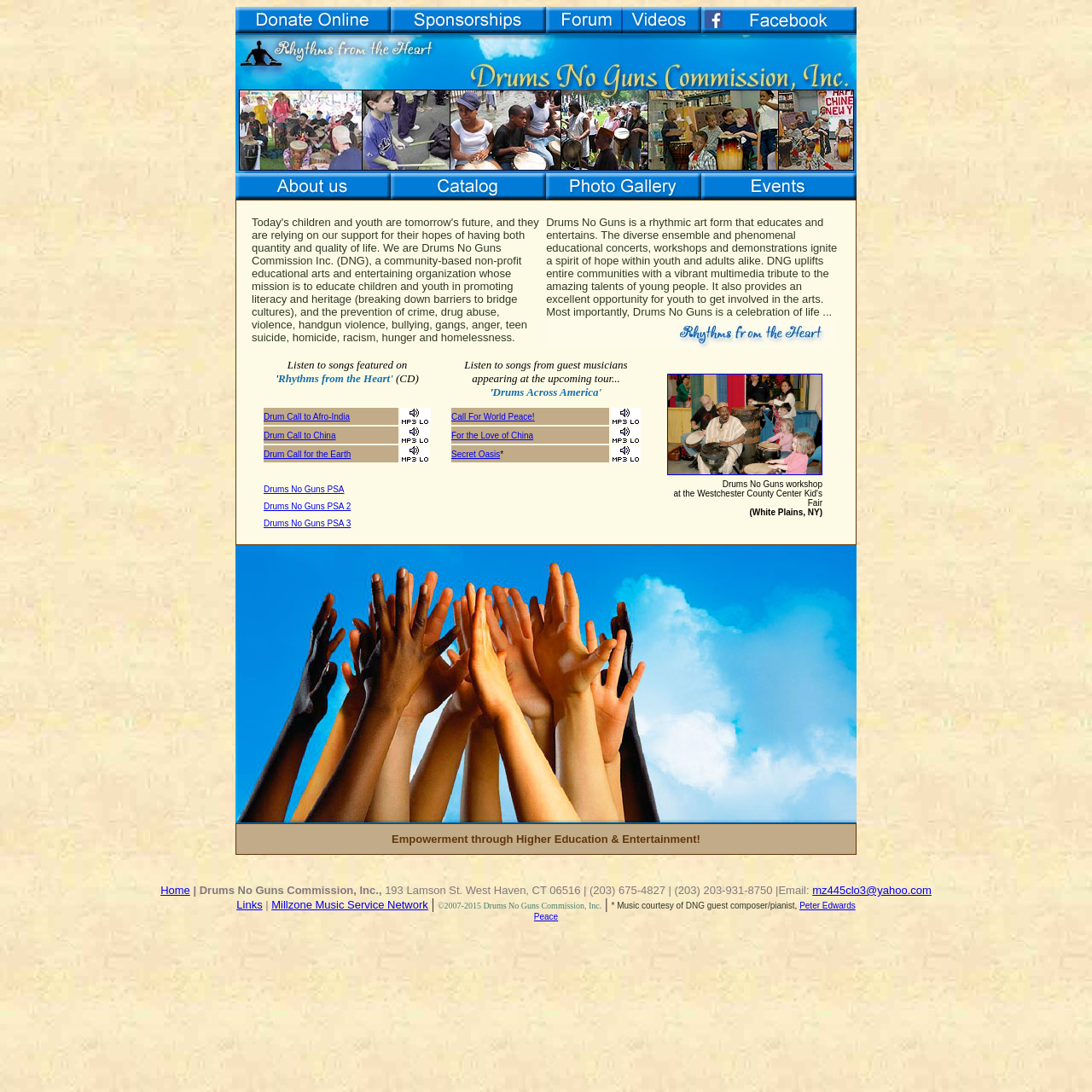What is the name of the CD mentioned?
Refer to the image and give a detailed answer to the query.

In the webpage content, I found a mention of a CD called 'Rhythms from the Heart', which is related to the organization's musical activities.